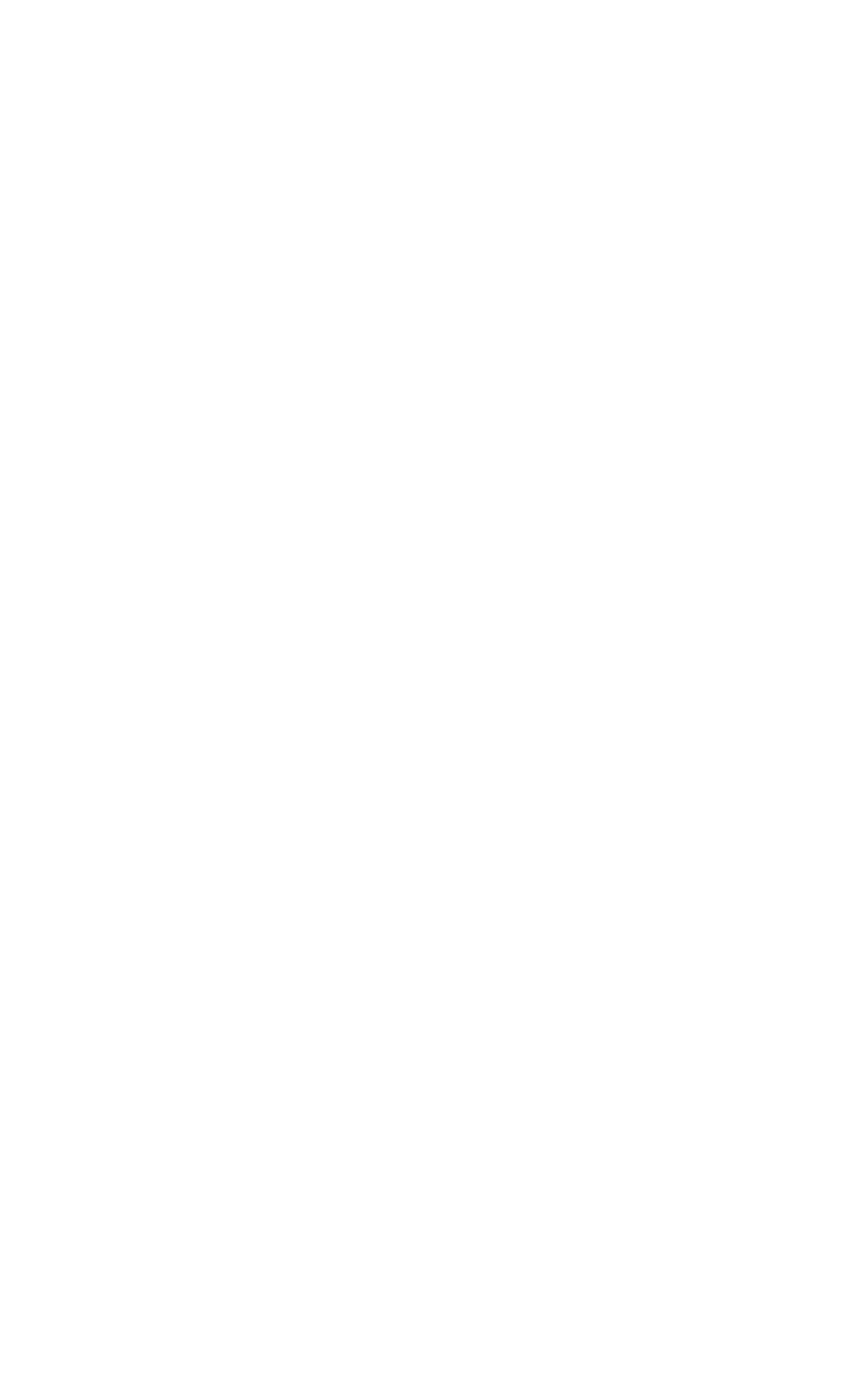How many links are related to 'glory slot'?
Look at the image and answer with only one word or phrase.

5 links